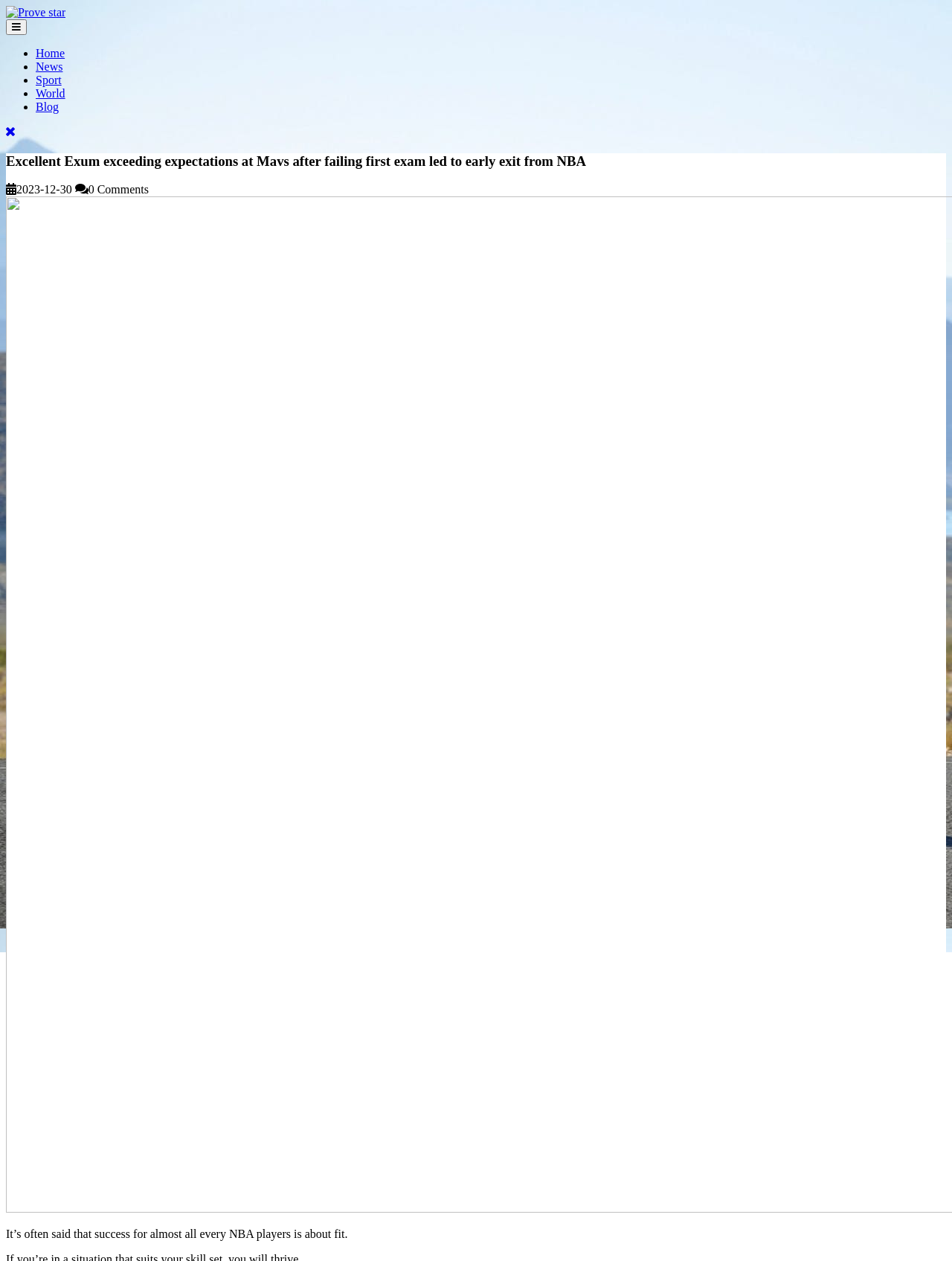Calculate the bounding box coordinates of the UI element given the description: "Open Menu".

[0.006, 0.015, 0.028, 0.028]